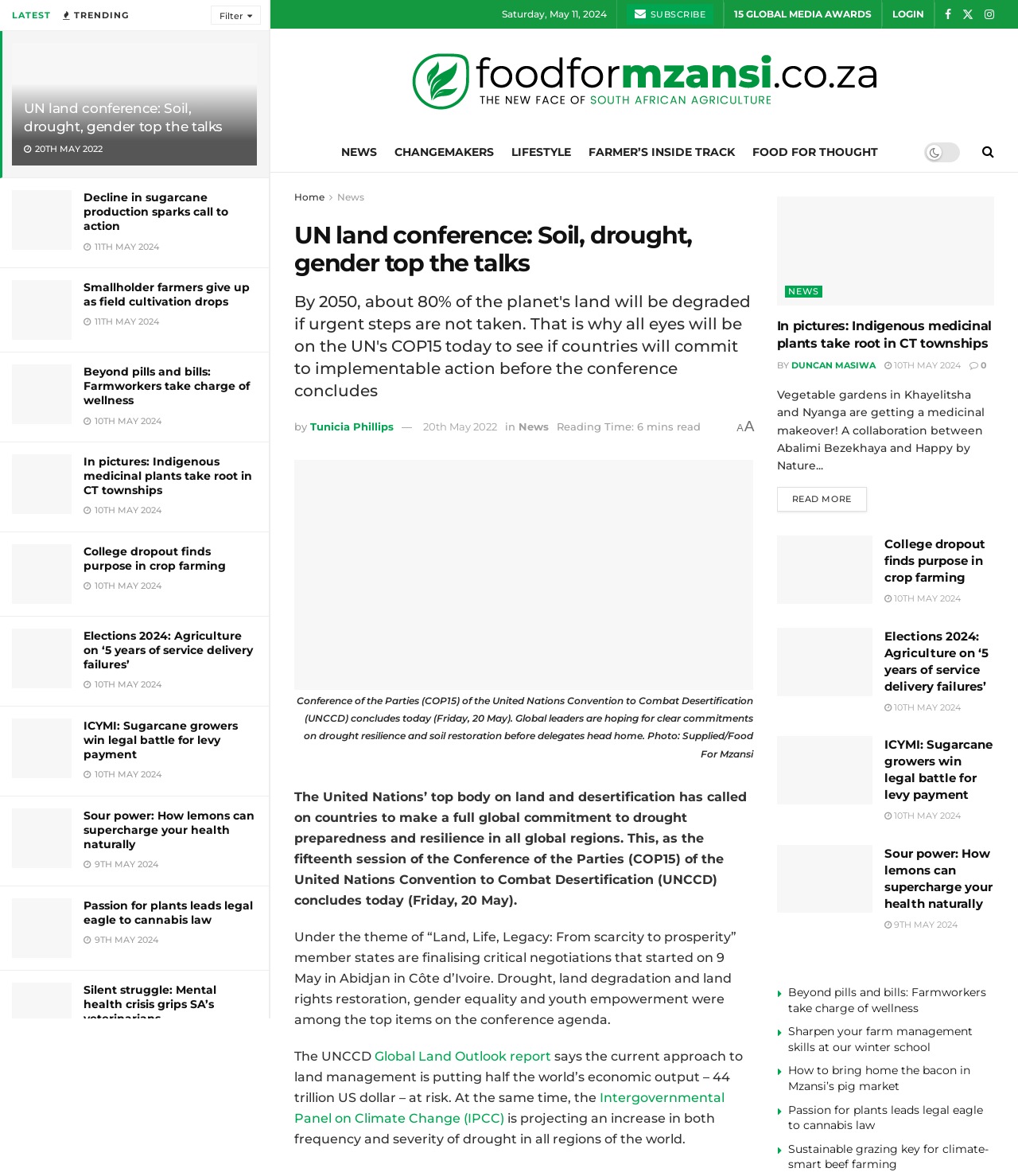Extract the heading text from the webpage.

UN land conference: Soil, drought, gender top the talks